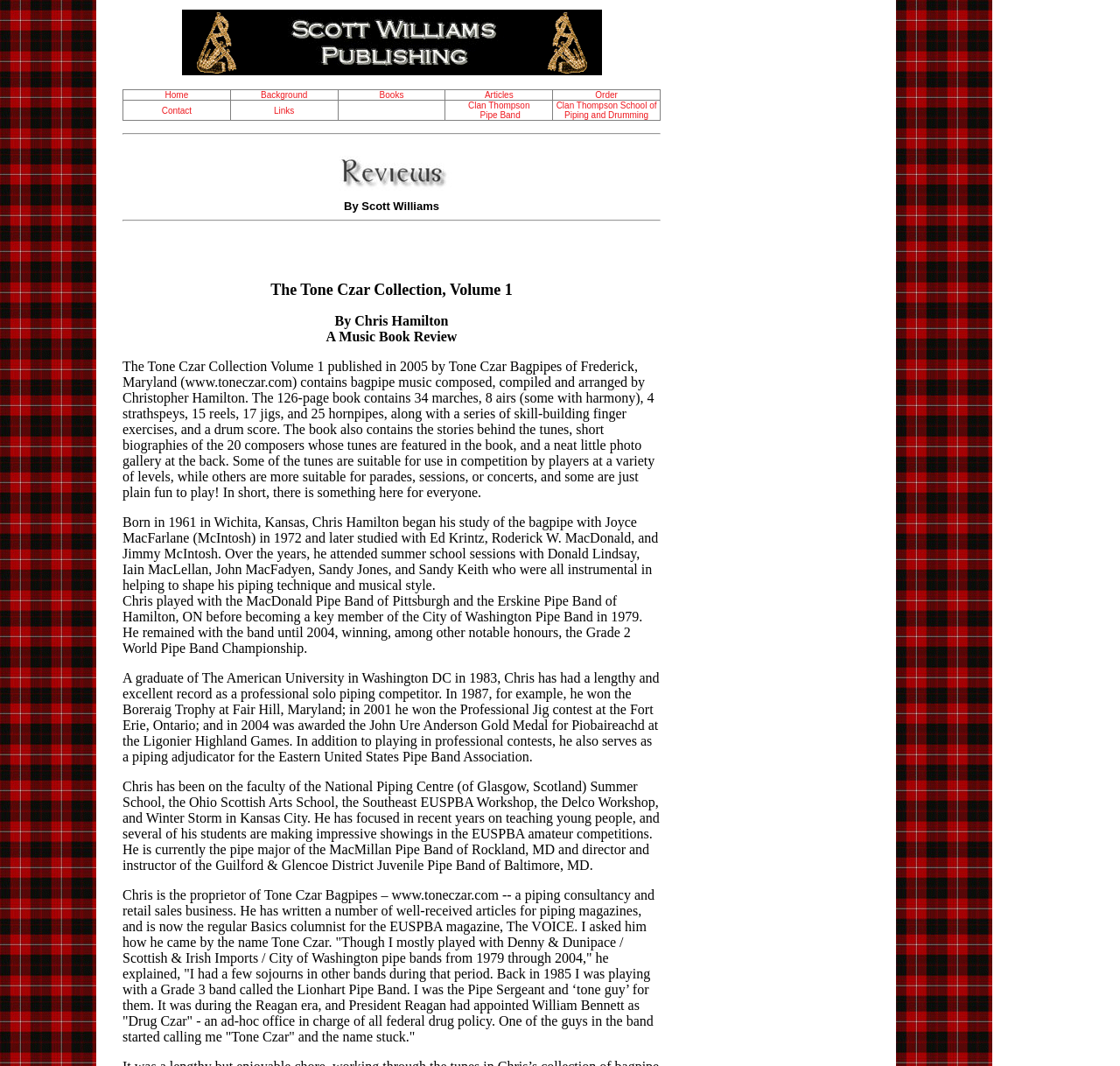How many rows are present in the main table?
Using the image, provide a concise answer in one word or a short phrase.

3